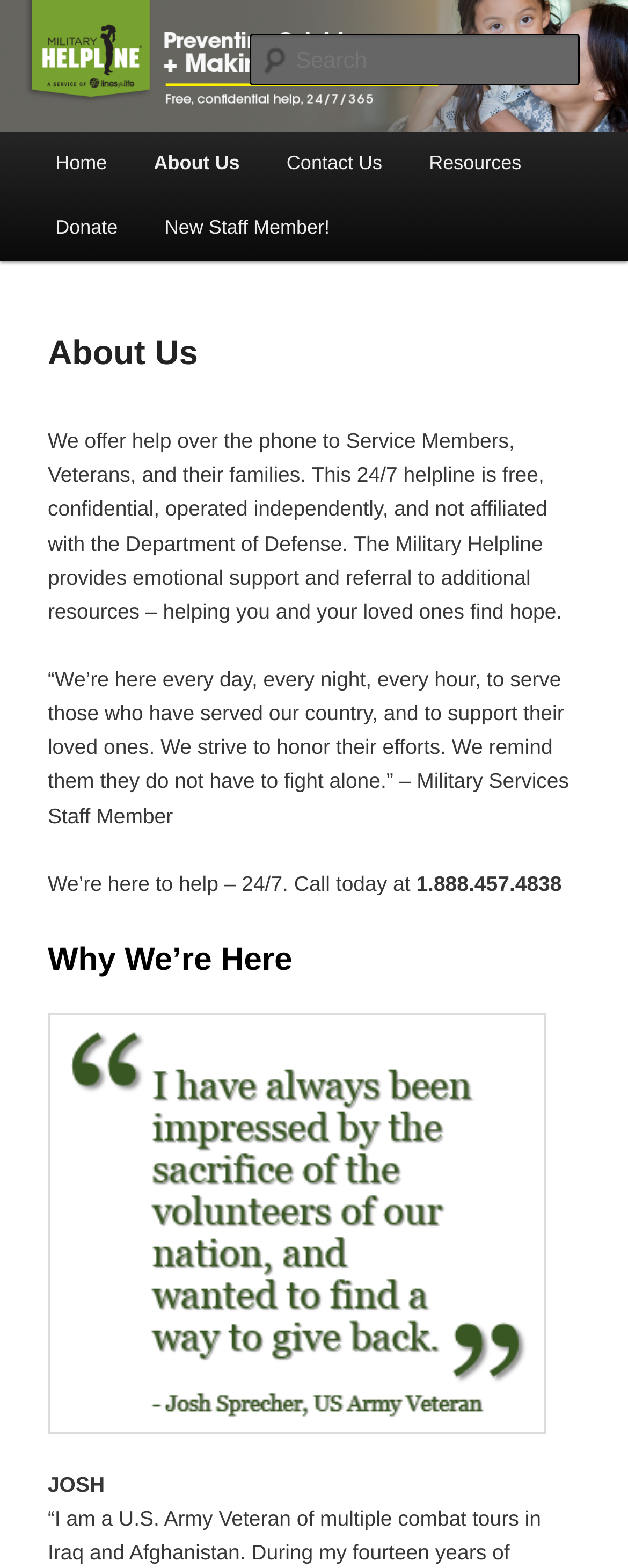From the screenshot, find the bounding box of the UI element matching this description: "Contact Us". Supply the bounding box coordinates in the form [left, top, right, bottom], each a float between 0 and 1.

[0.419, 0.084, 0.646, 0.125]